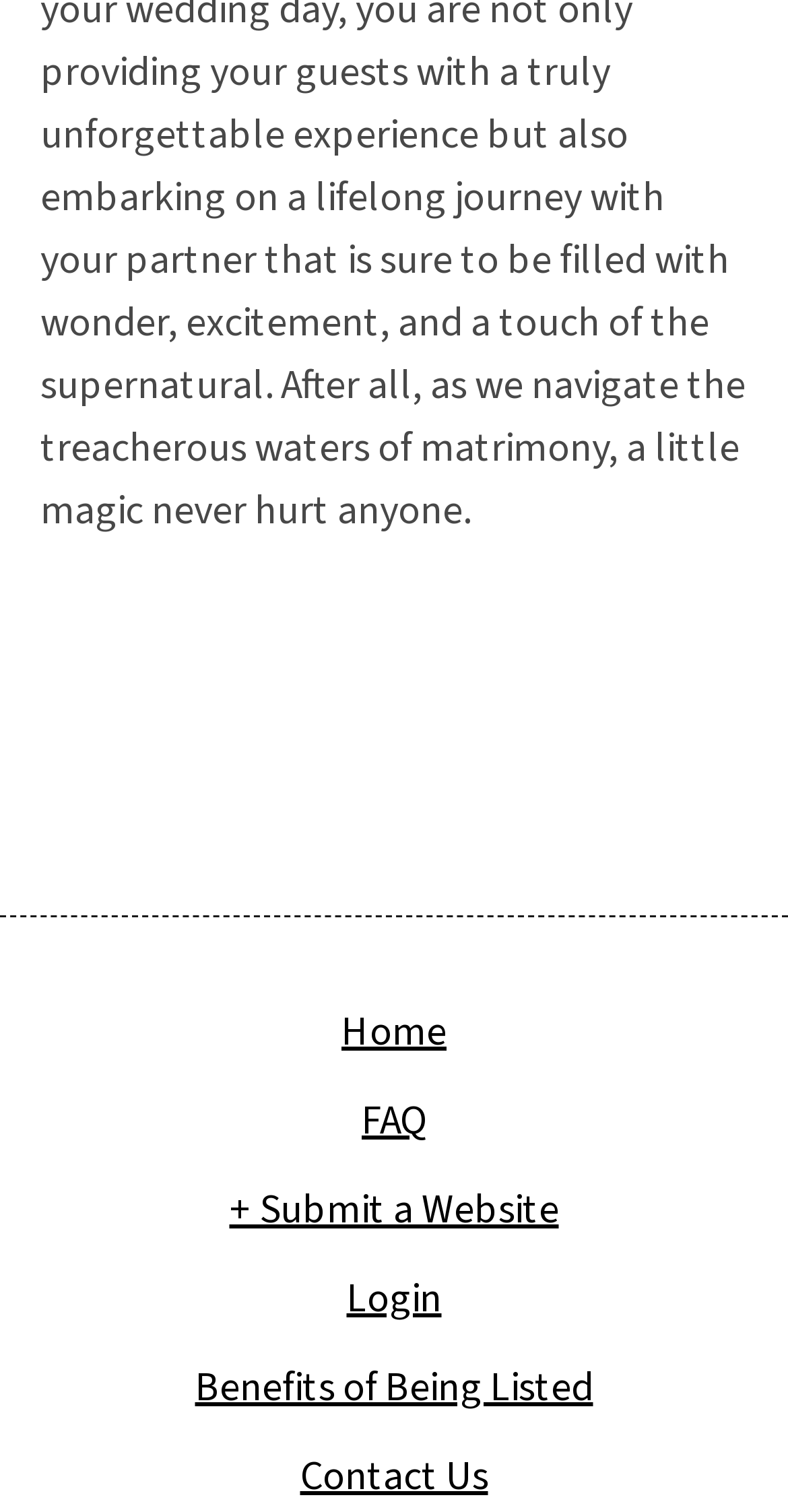Using the element description June 2017, predict the bounding box coordinates for the UI element. Provide the coordinates in (top-left x, top-left y, bottom-right x, bottom-right y) format with values ranging from 0 to 1.

None